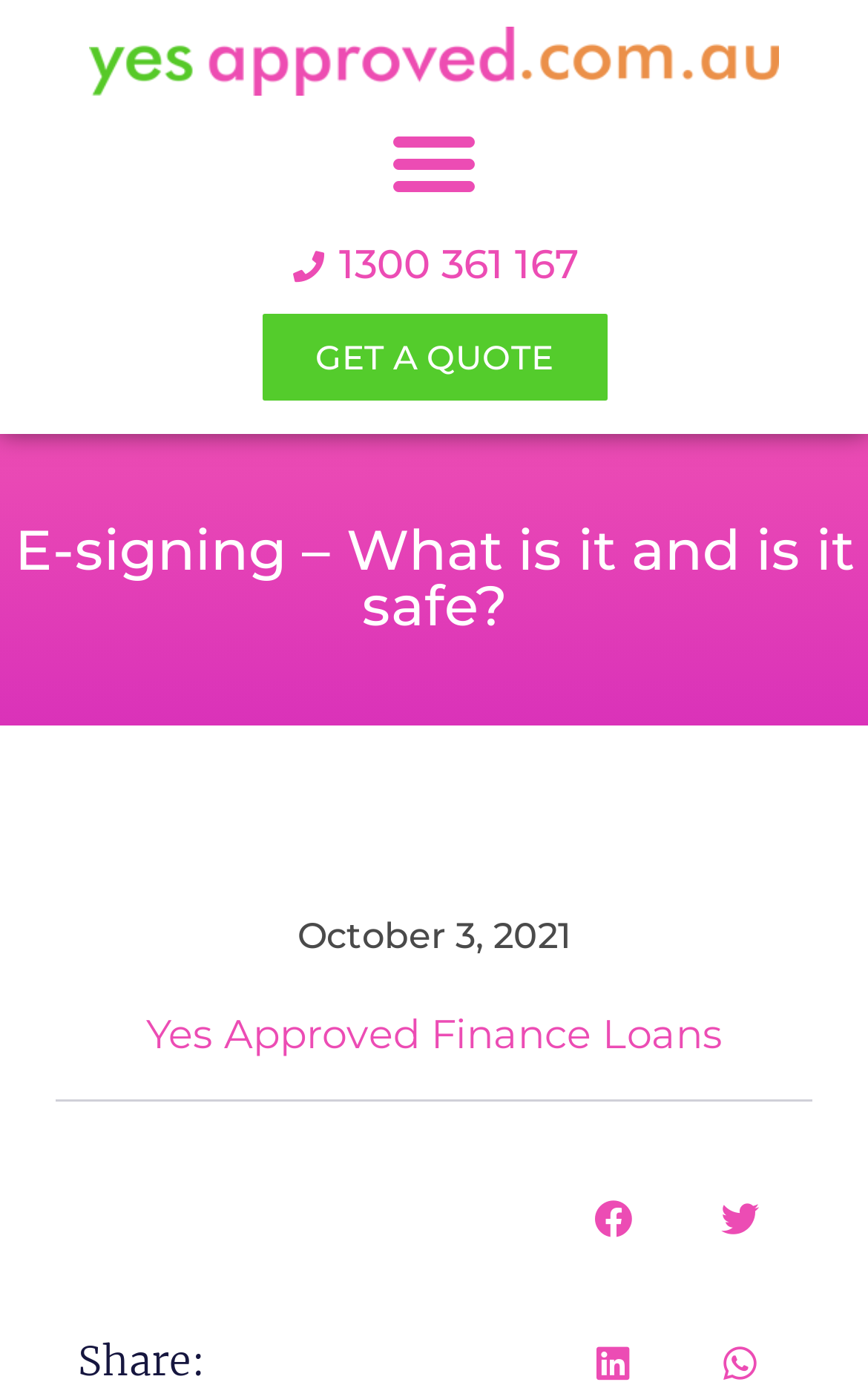Respond to the question with just a single word or phrase: 
How many social media sharing buttons are there?

2